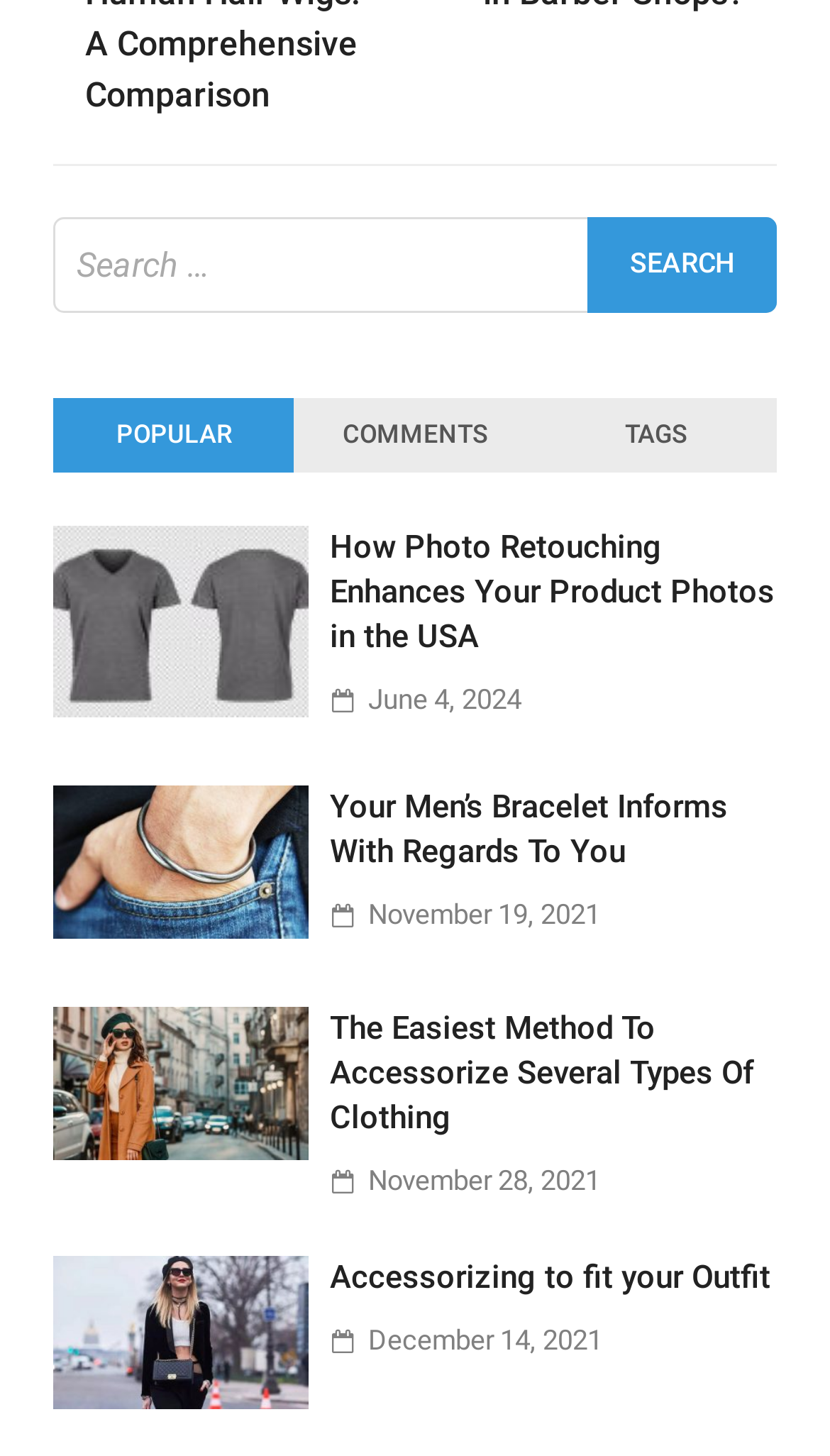Determine the bounding box coordinates of the region that needs to be clicked to achieve the task: "Click on the TAGS tab".

[0.645, 0.273, 0.936, 0.325]